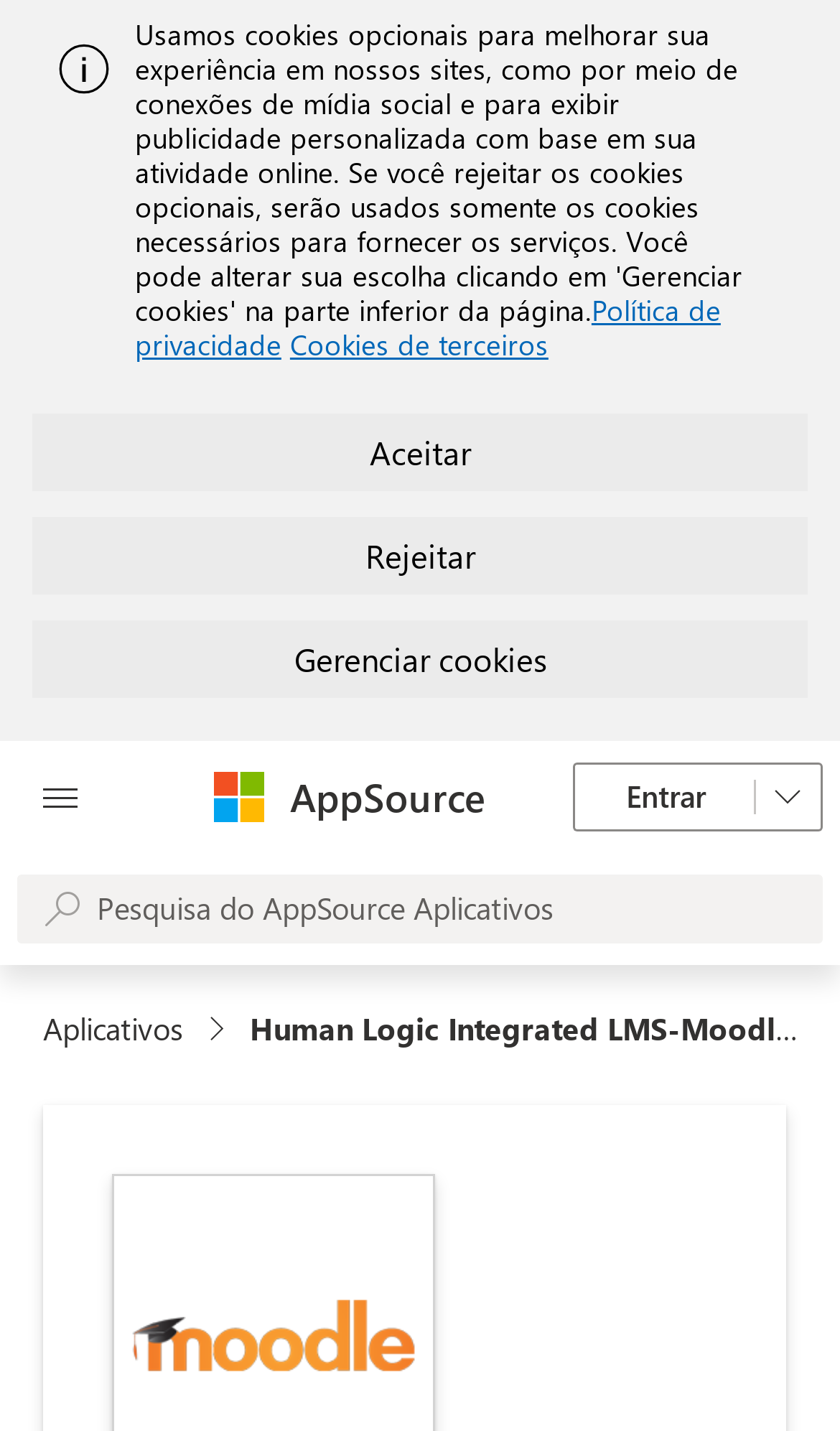Find the main header of the webpage and produce its text content.

Human Logic Integrated LMS-Moodle